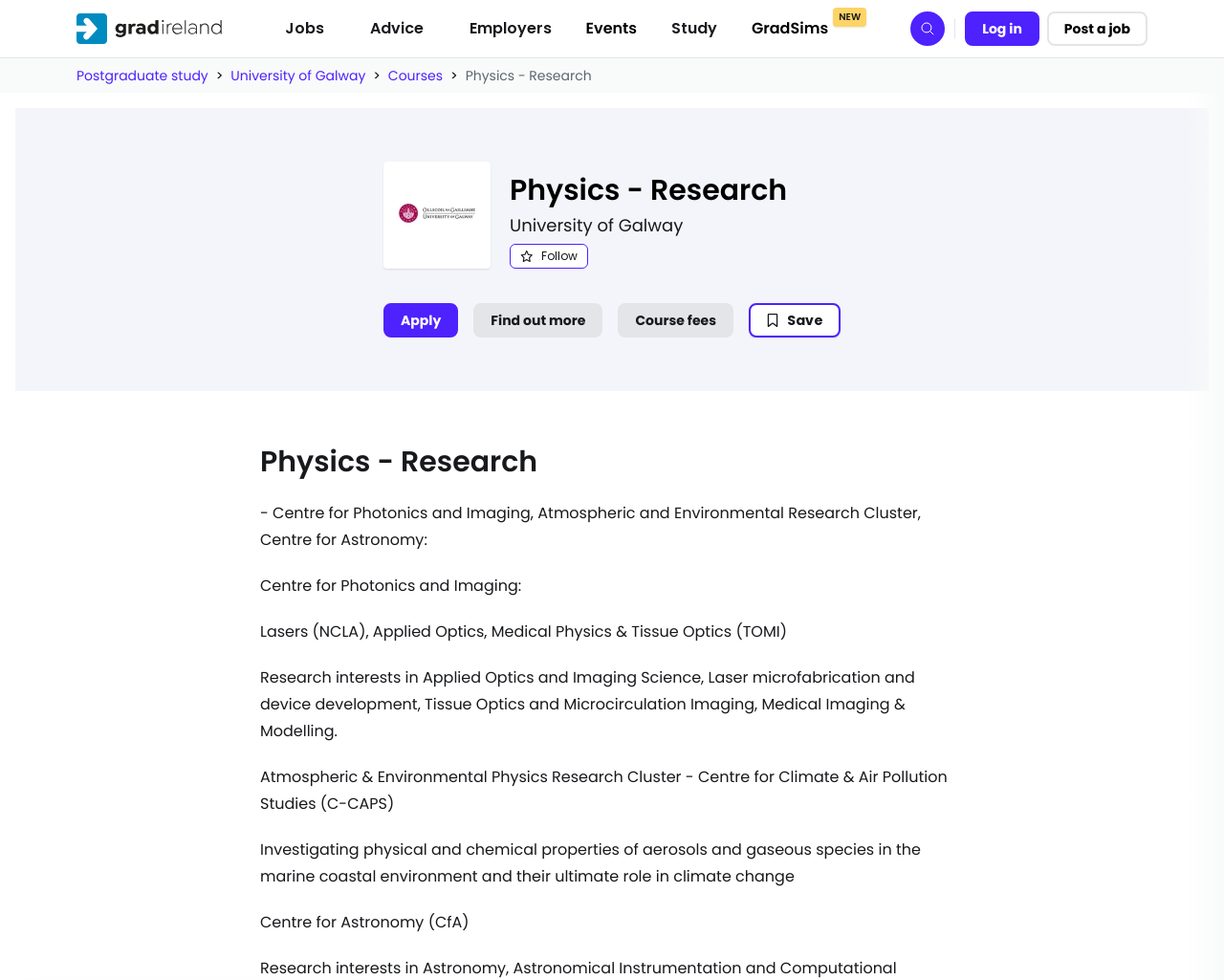Select the bounding box coordinates of the element I need to click to carry out the following instruction: "Search for something".

[0.744, 0.012, 0.772, 0.047]